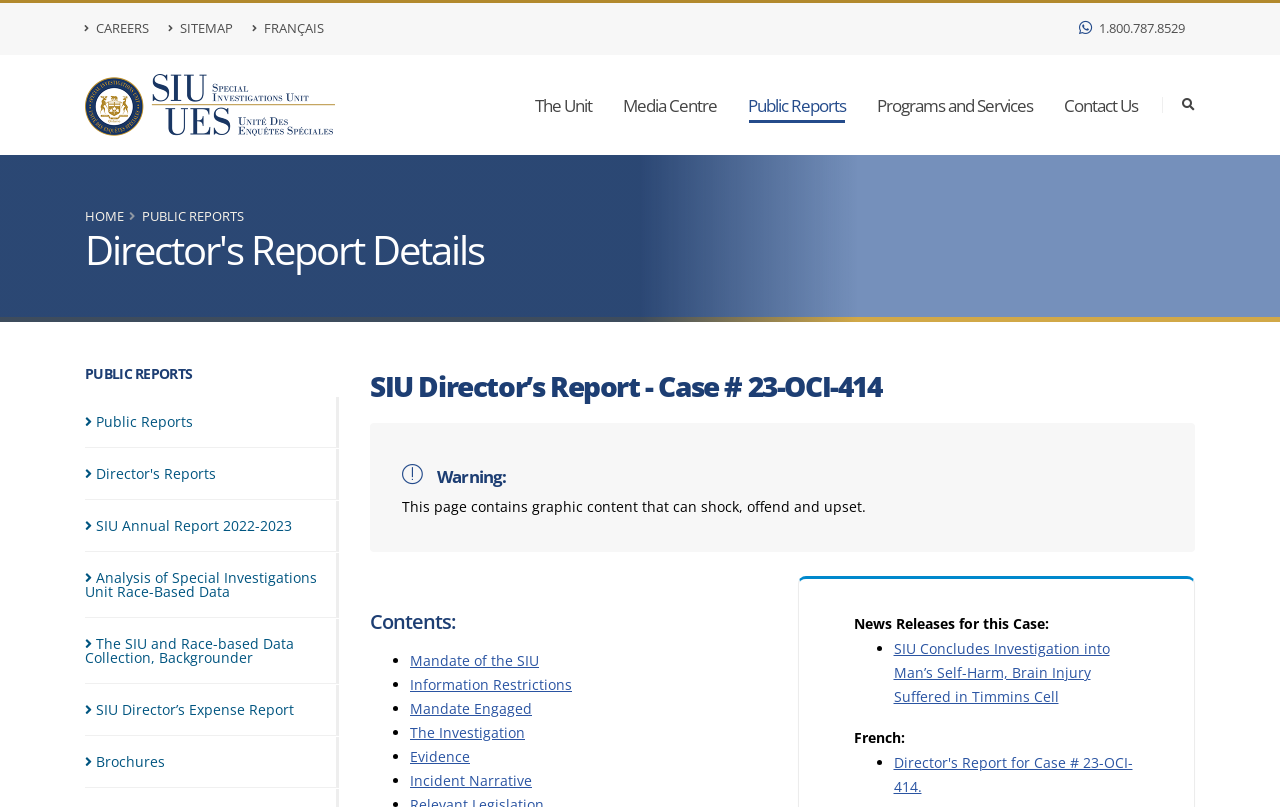Can you identify the bounding box coordinates of the clickable region needed to carry out this instruction: 'Click on CAREERS'? The coordinates should be four float numbers within the range of 0 to 1, stated as [left, top, right, bottom].

[0.066, 0.014, 0.124, 0.058]